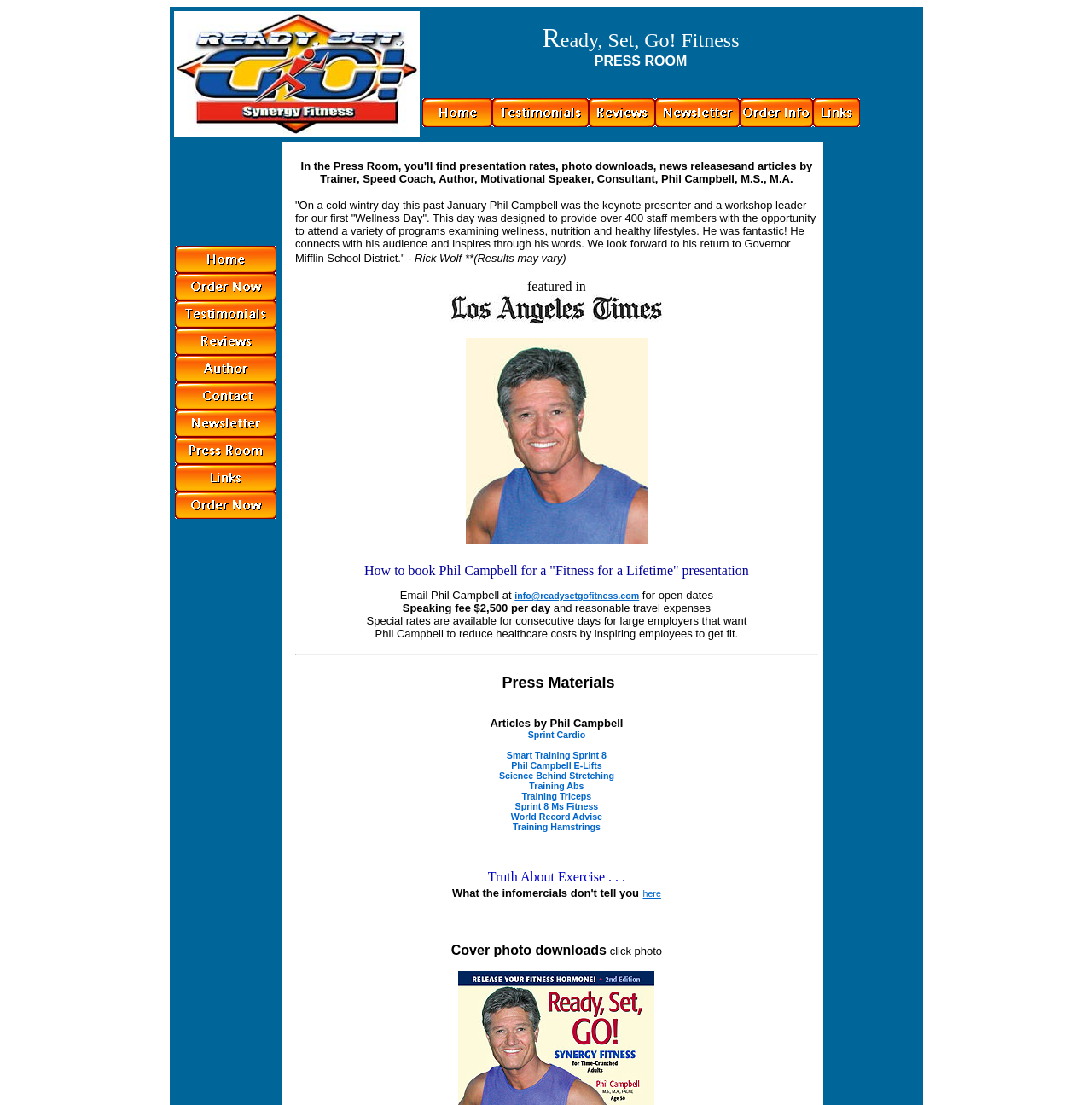Show the bounding box coordinates of the element that should be clicked to complete the task: "Click Testimonials".

[0.45, 0.088, 0.539, 0.115]